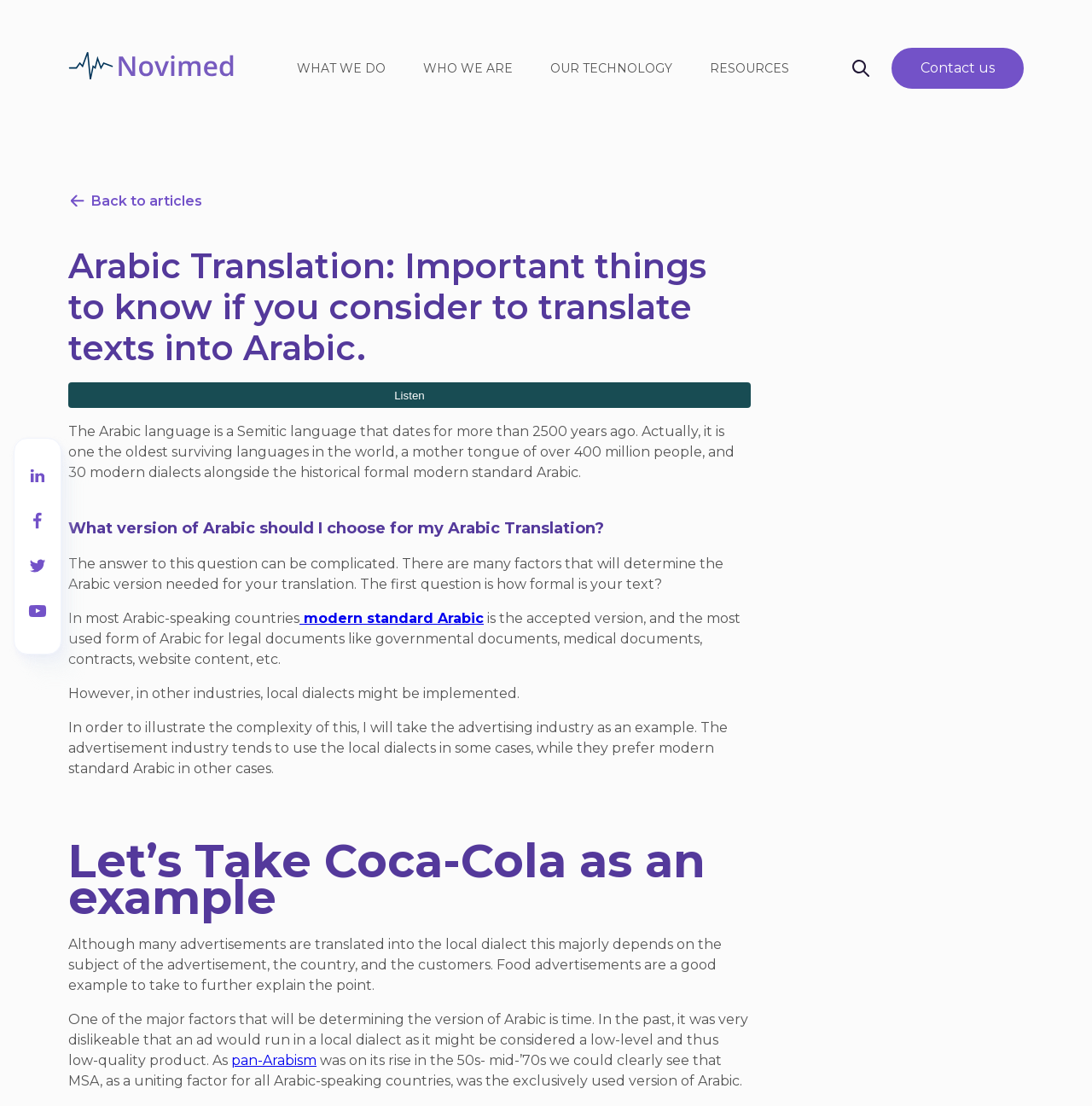Reply to the question below using a single word or brief phrase:
What is the factor that determines the version of Arabic used in advertising?

Time